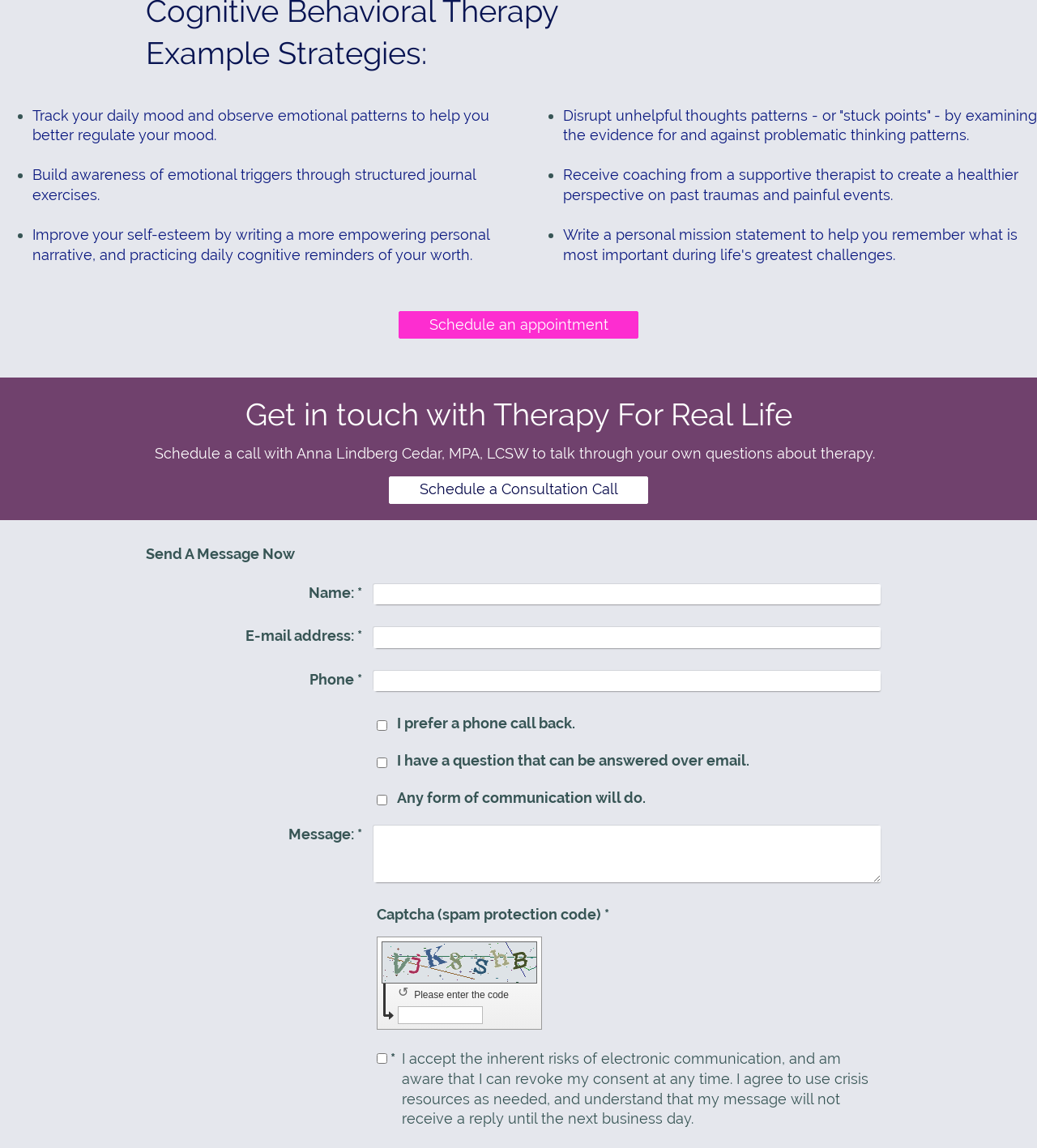Based on the image, provide a detailed response to the question:
What is the name of the therapist mentioned on the webpage?

The name 'Anna Lindberg Cedar, MPA, LCSW' is mentioned in the 'Get in touch with Therapy For Real Life' section, suggesting that she is a therapist associated with the organization. The section invites users to schedule a call with her to discuss their questions about therapy.